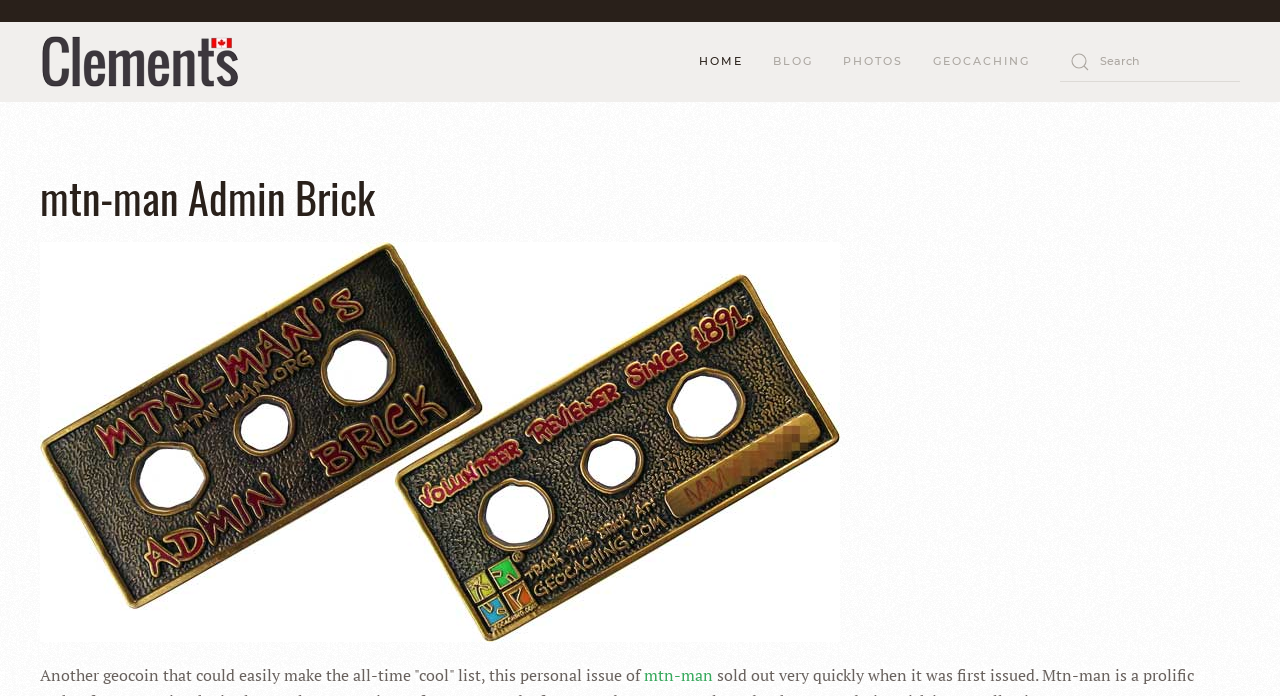Please find the bounding box for the UI element described by: "name="searchword" placeholder="Search"".

[0.828, 0.06, 0.969, 0.118]